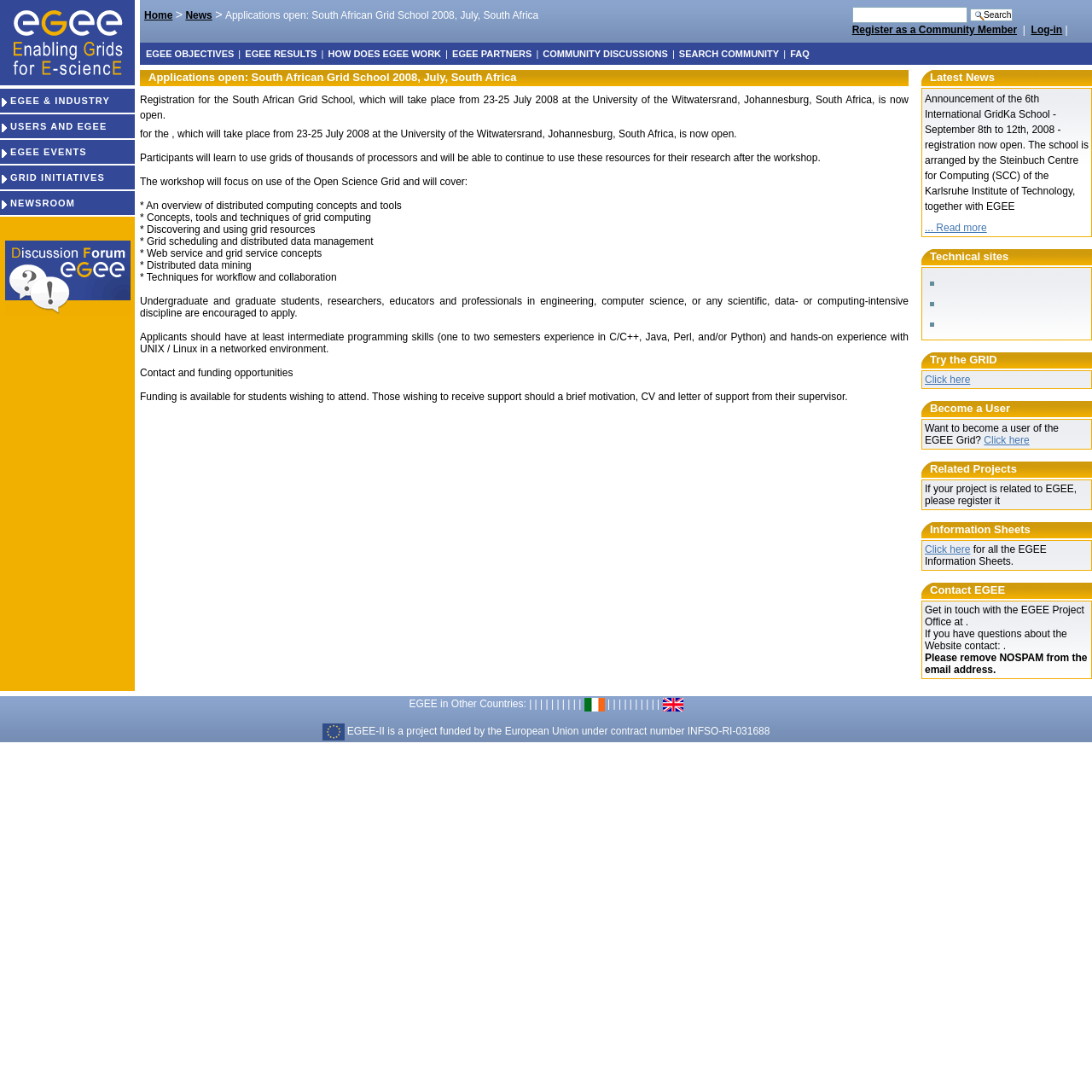Determine the bounding box coordinates for the element that should be clicked to follow this instruction: "Search the site". The coordinates should be given as four float numbers between 0 and 1, in the format [left, top, right, bottom].

[0.78, 0.006, 0.886, 0.021]